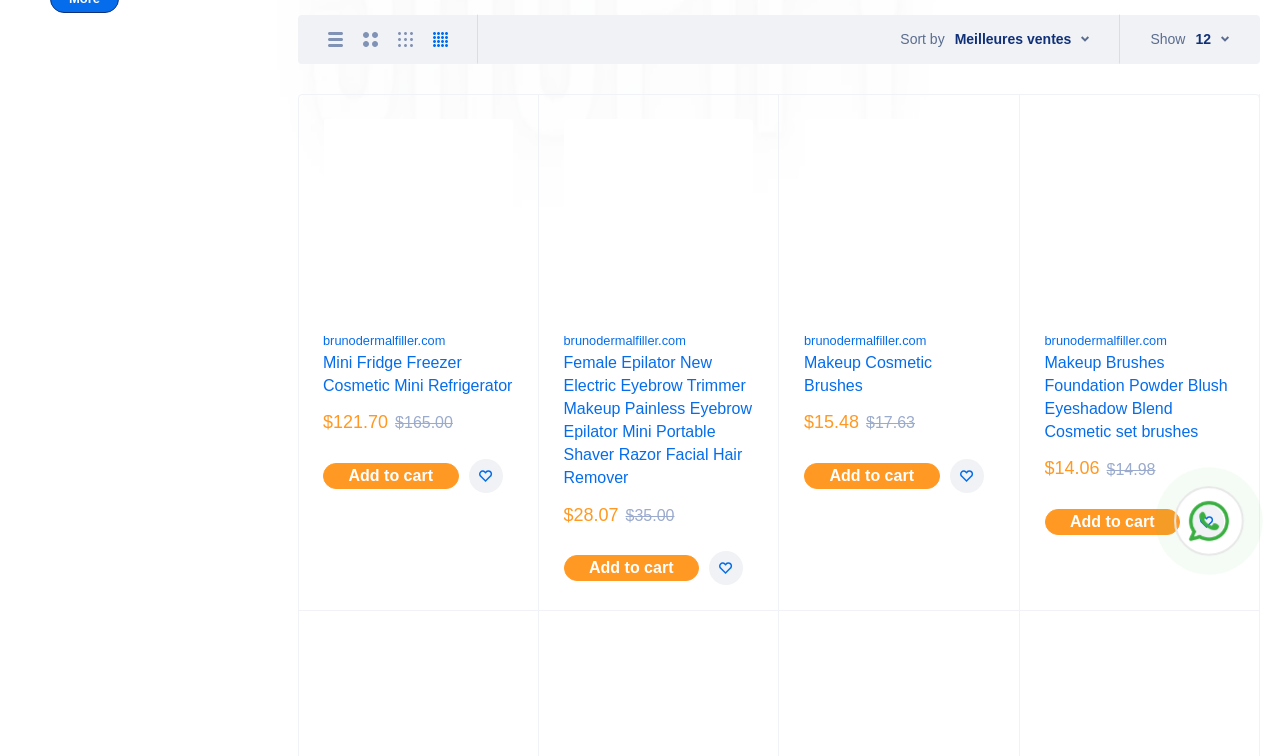From the webpage screenshot, identify the region described by brunodermalfiller.com. Provide the bounding box coordinates as (top-left x, top-left y, bottom-right x, bottom-right y), with each value being a floating point number between 0 and 1.

[0.252, 0.441, 0.348, 0.461]